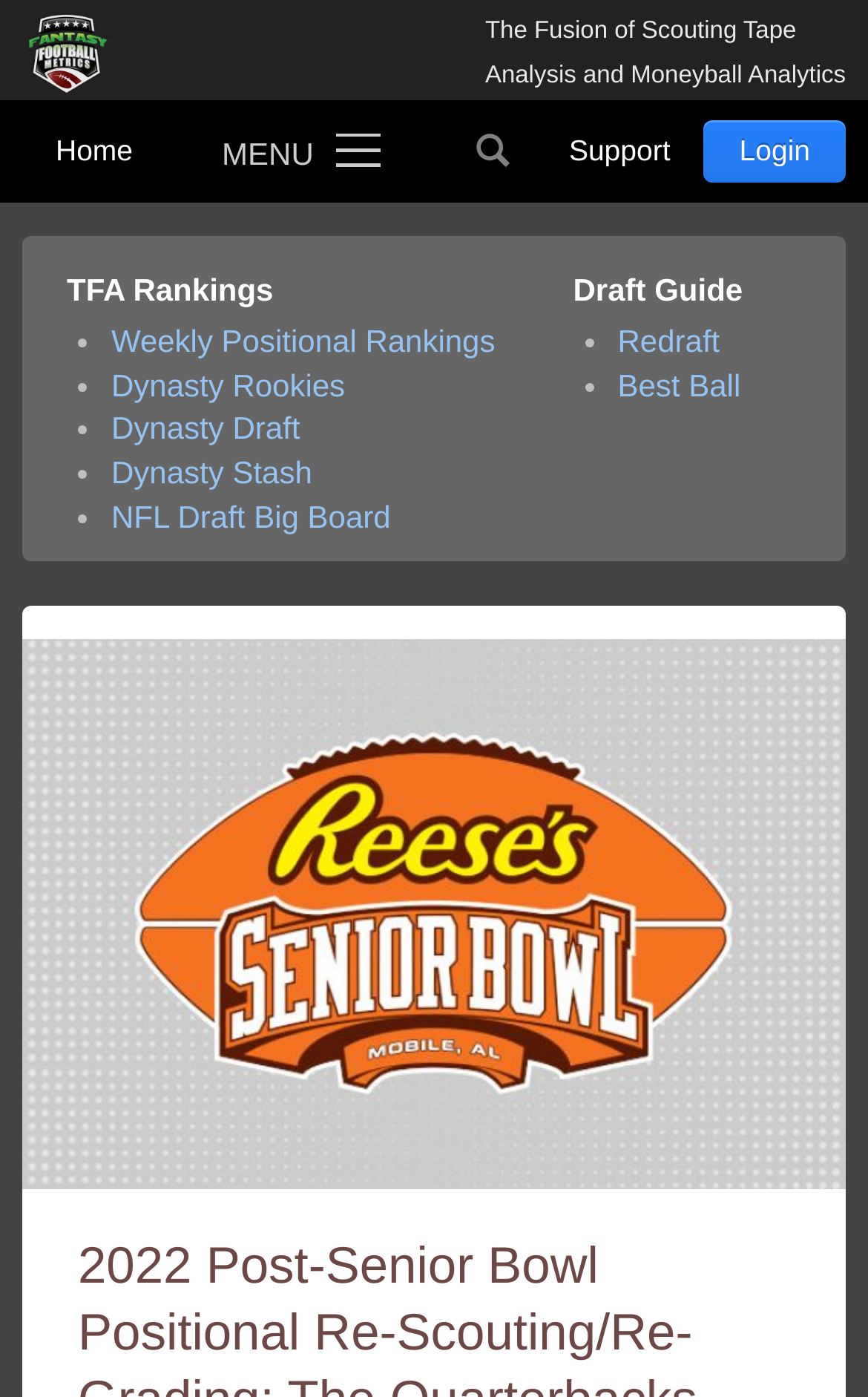Detail the features and information presented on the webpage.

This webpage is about fantasy football metrics, specifically focusing on quarterback rankings and analysis. At the top left, there is a link to "Total Football Advisors" and a heading that reads "The Fusion of Scouting Tape" and "Analysis and Moneyball Analytics". Below this, there are several links to navigate the website, including "Home", "MENU", "Search", "Support", and "Login".

On the left side of the page, there is a section dedicated to "TFA Rankings", which includes a list of links to various ranking pages, such as "Weekly Positional Rankings", "Dynasty Rookies", "Dynasty Draft", "Dynasty Stash", and "NFL Draft Big Board". Each link is preceded by a bullet point.

On the right side of the page, there is a section dedicated to the "Draft Guide", which also includes a list of links, including "Redraft" and "Best Ball". Again, each link is preceded by a bullet point.

The main content of the page appears to be an article discussing the re-scouting and re-grading of quarterbacks at the Senior Bowl, with a focus on Liberty's Malik Willis and Pitt's Kenny Pickett. The article likely provides analysis and rankings of these quarterbacks, but the exact content is not specified in the accessibility tree.